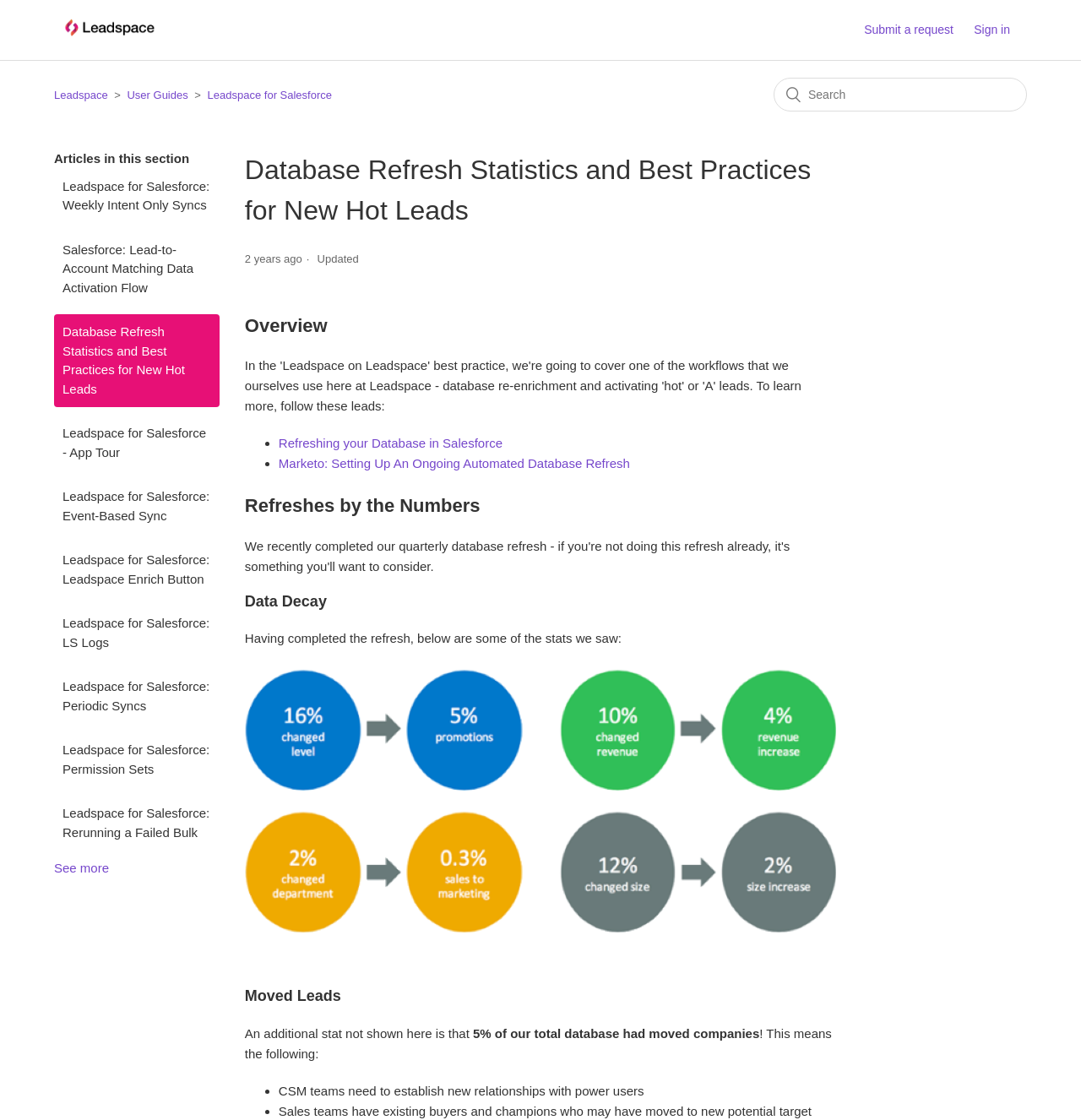What is the percentage of the total database that had moved companies?
Please respond to the question with a detailed and well-explained answer.

I found the answer by reading the static text element that states '5% of our total database had moved companies', which provides the specific percentage of the total database that had moved companies.